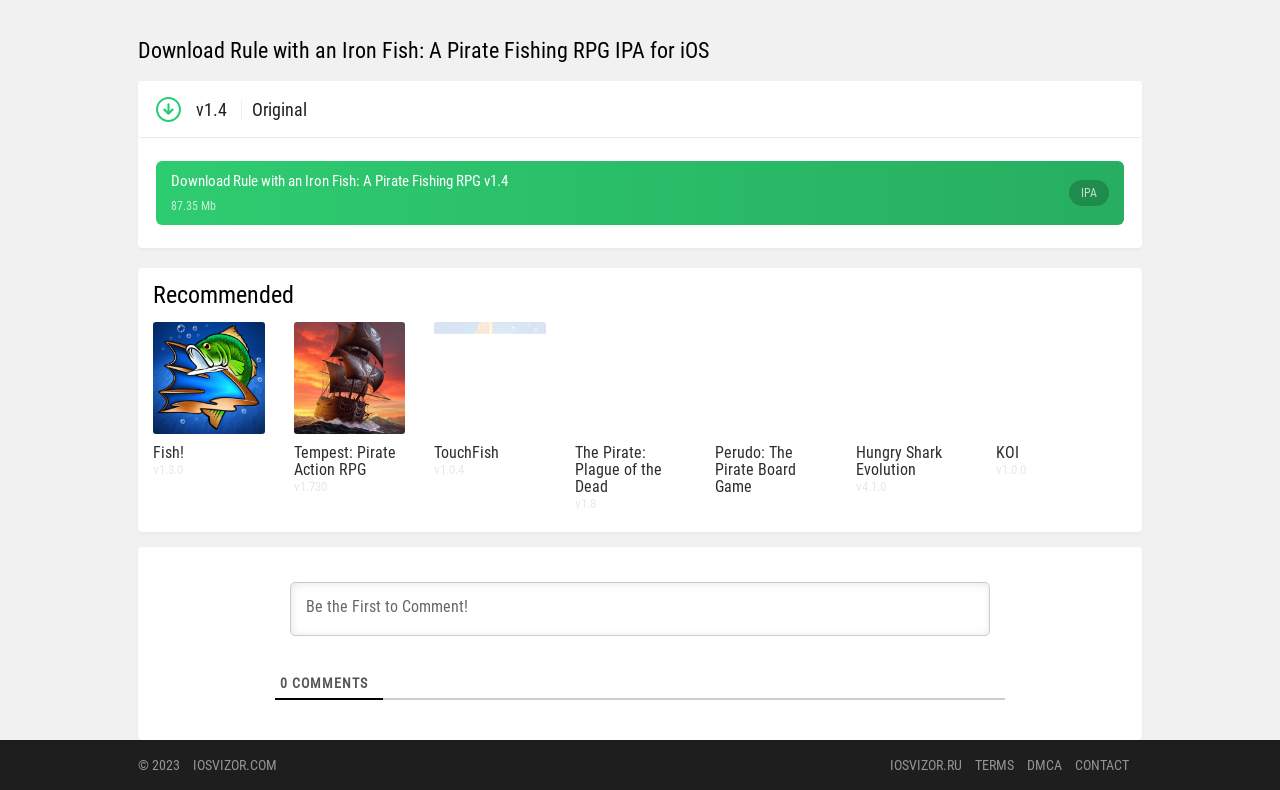Locate the bounding box of the UI element described by: "Hungry Shark Evolution v4.1.0" in the given webpage screenshot.

[0.668, 0.407, 0.755, 0.673]